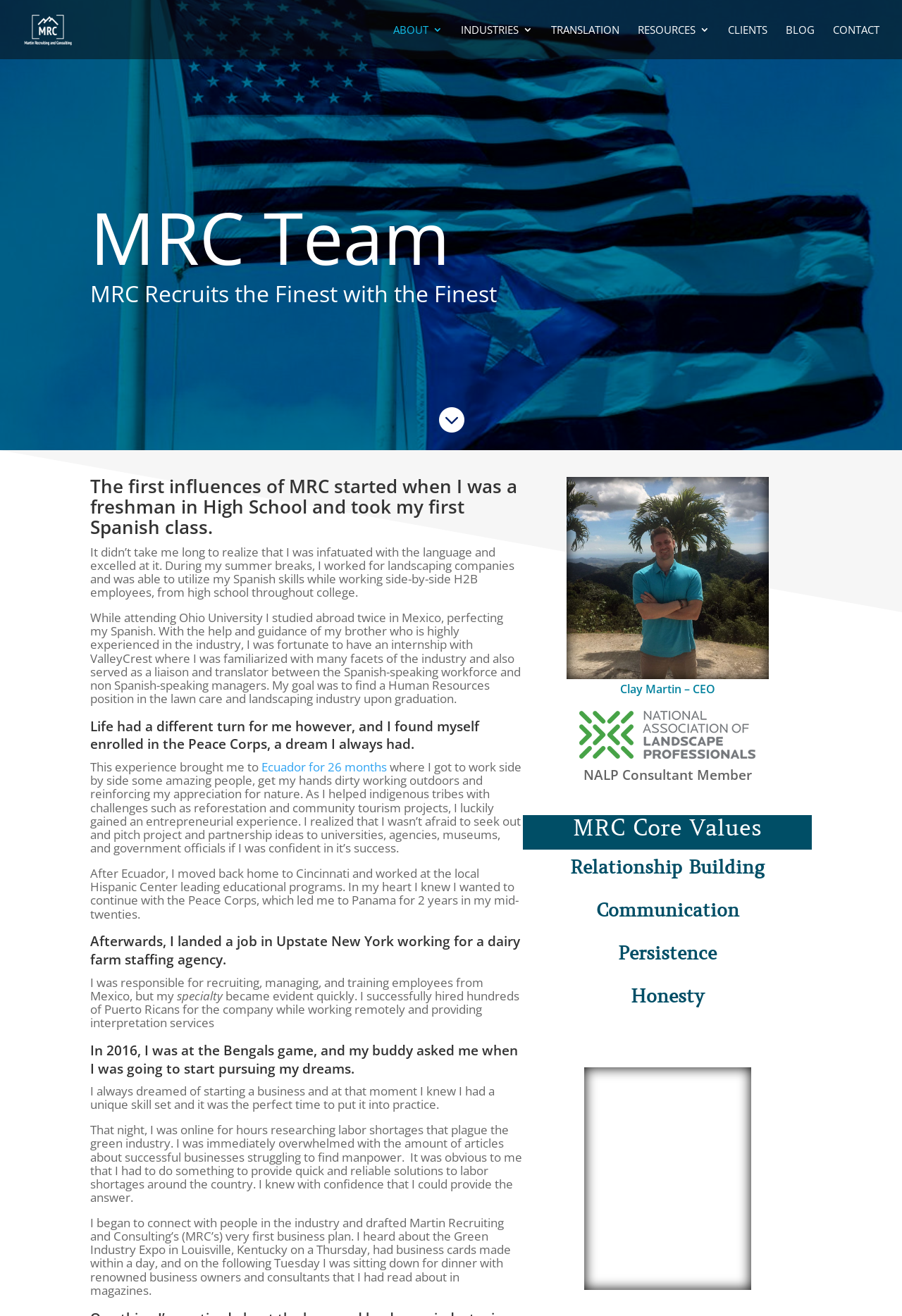What is the name of the company?
Look at the image and provide a detailed response to the question.

The name of the company can be found in the top-left corner of the webpage, where it is written as 'MRC Team - Martin Recruiting & Consulting'. This is also the title of the webpage.